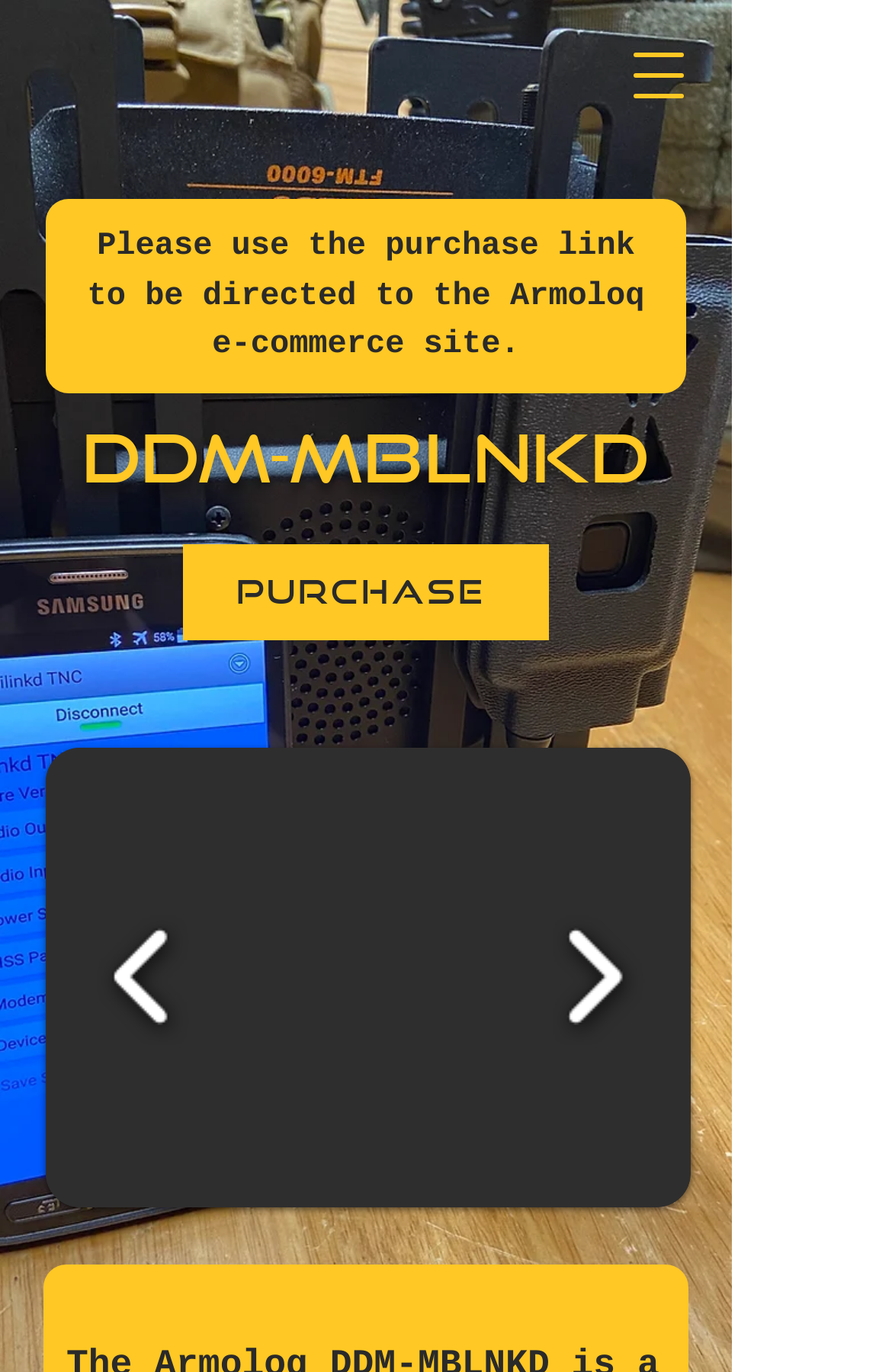For the following element description, predict the bounding box coordinates in the format (top-left x, top-left y, bottom-right x, bottom-right y). All values should be floating point numbers between 0 and 1. Description: How To Start Freelancing Guide

None